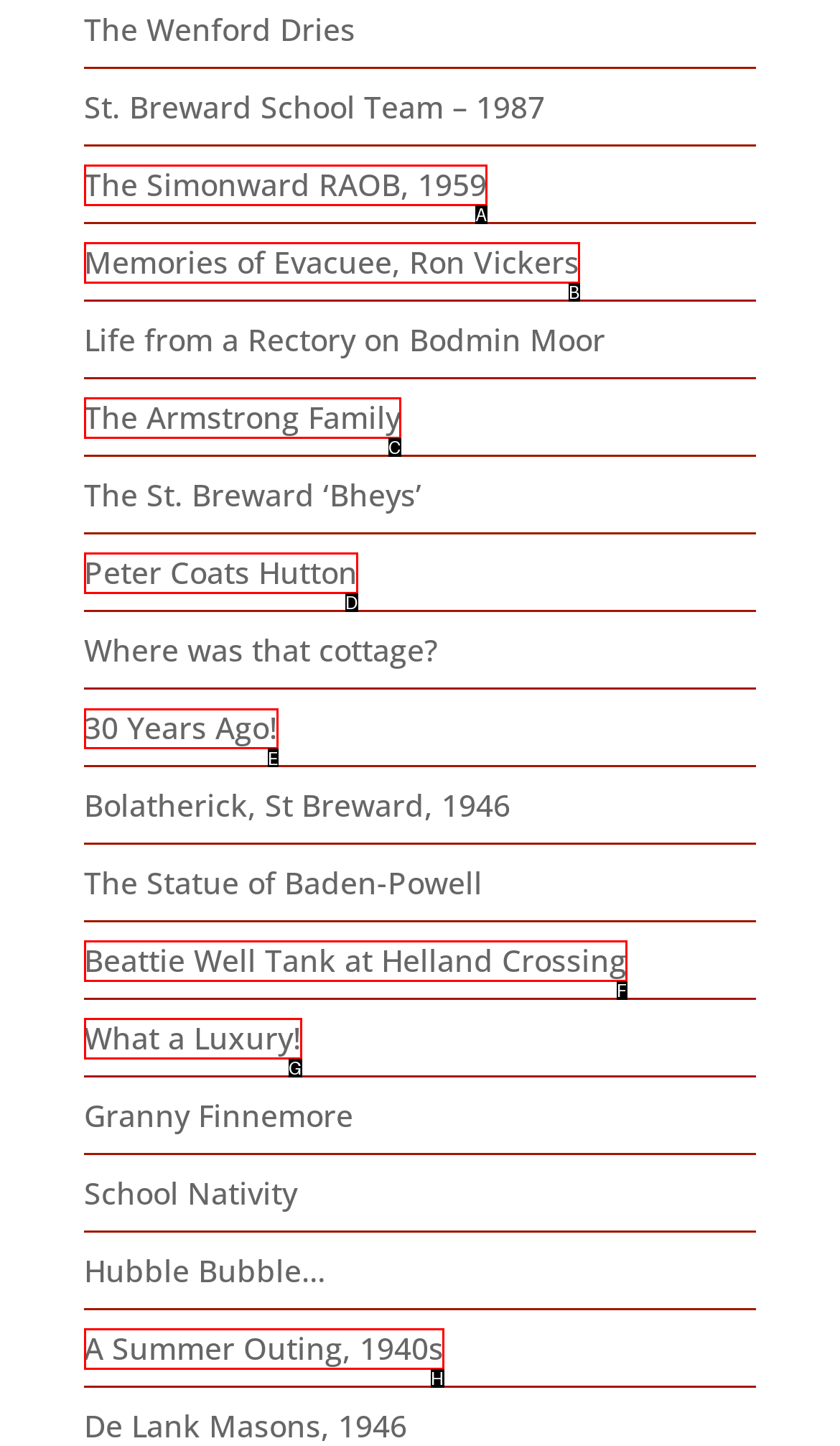Select the appropriate HTML element to click for the following task: view 30 Years Ago!
Answer with the letter of the selected option from the given choices directly.

E